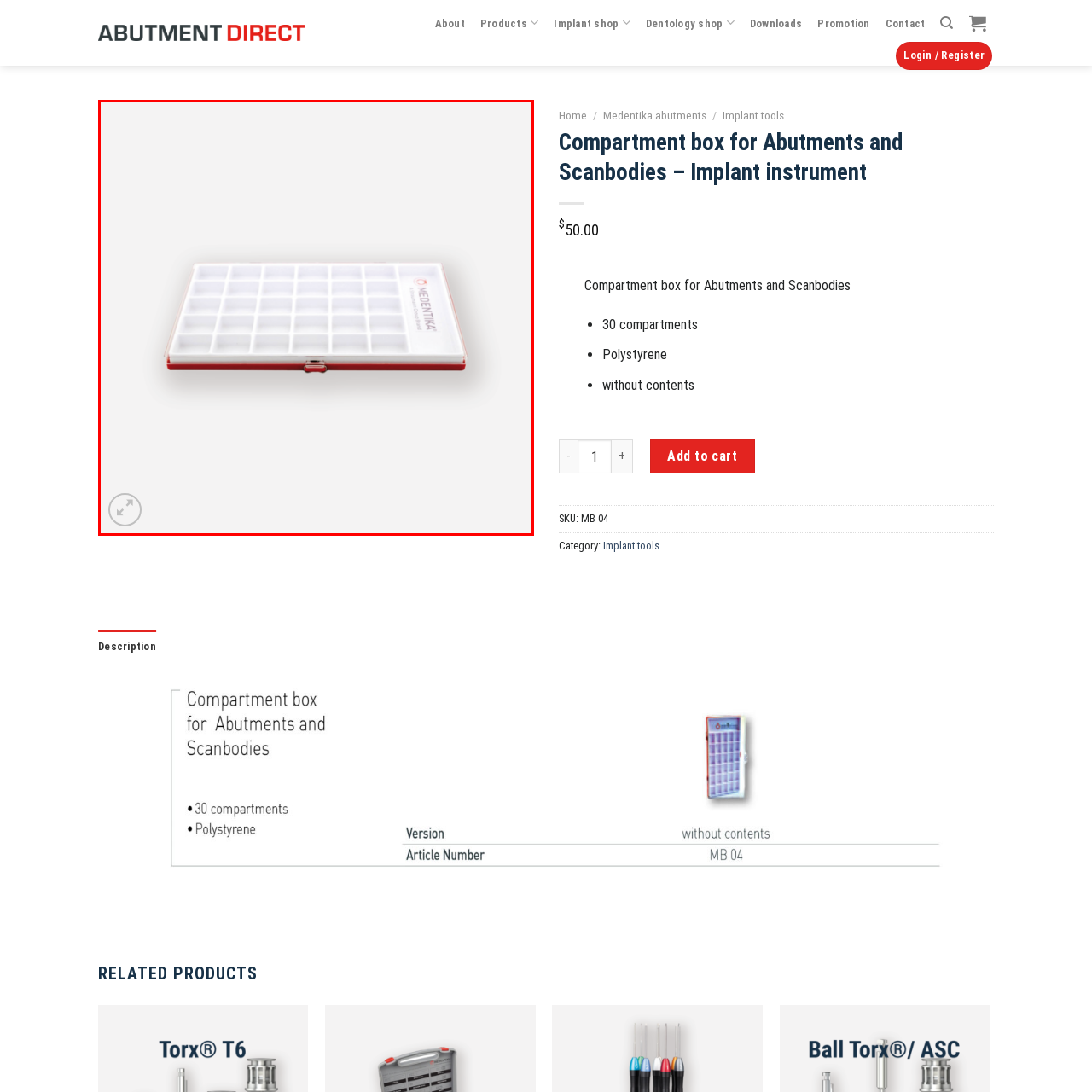What is the brand of the compartment box?
Observe the image part marked by the red bounding box and give a detailed answer to the question.

The brand of the compartment box is Medentika, as indicated by the prominently displayed Medentika logo on the box, which suggests its origin and brand.